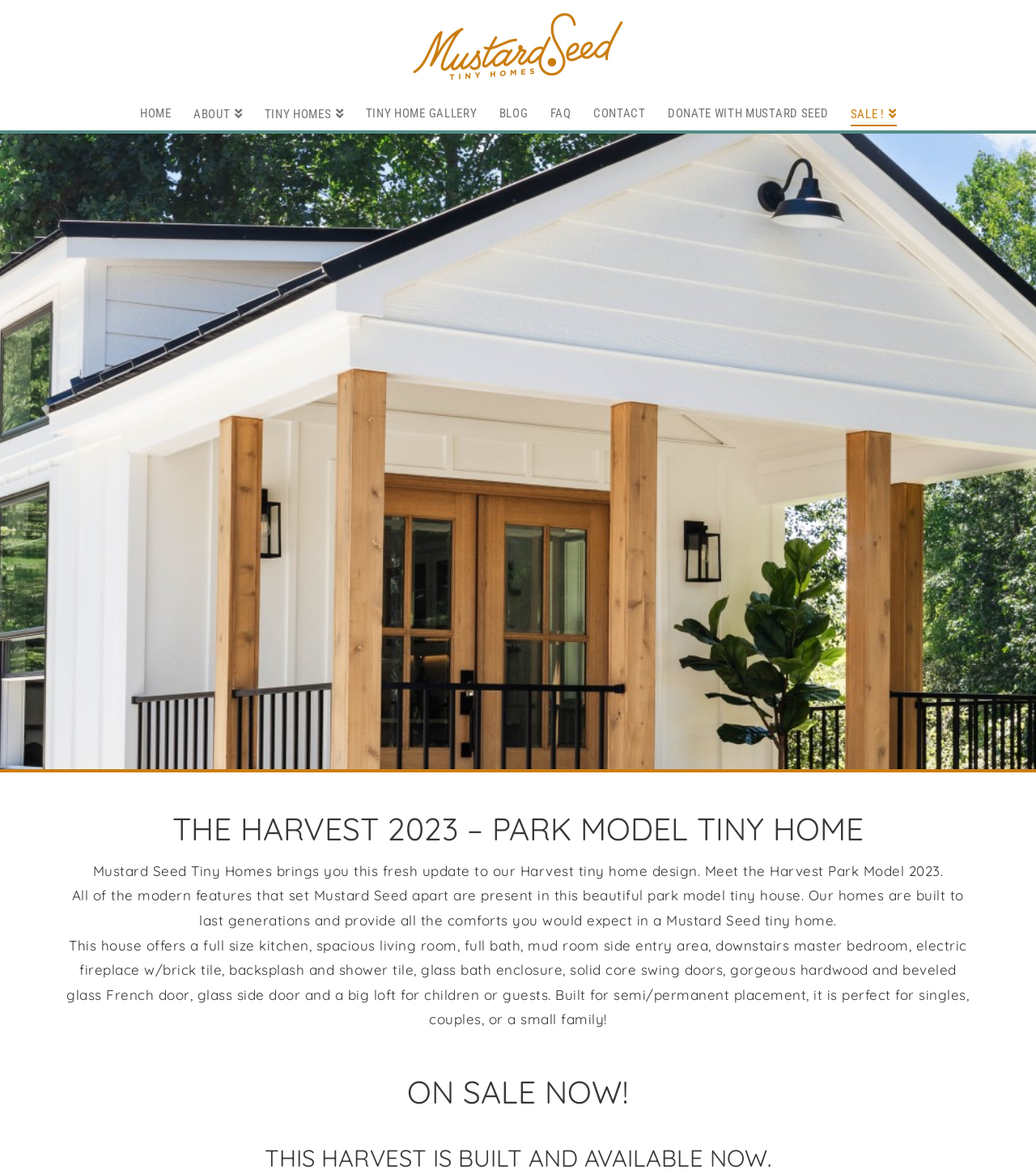Please predict the bounding box coordinates of the element's region where a click is necessary to complete the following instruction: "Click on the 'HOME' link". The coordinates should be represented by four float numbers between 0 and 1, i.e., [left, top, right, bottom].

[0.124, 0.079, 0.176, 0.111]